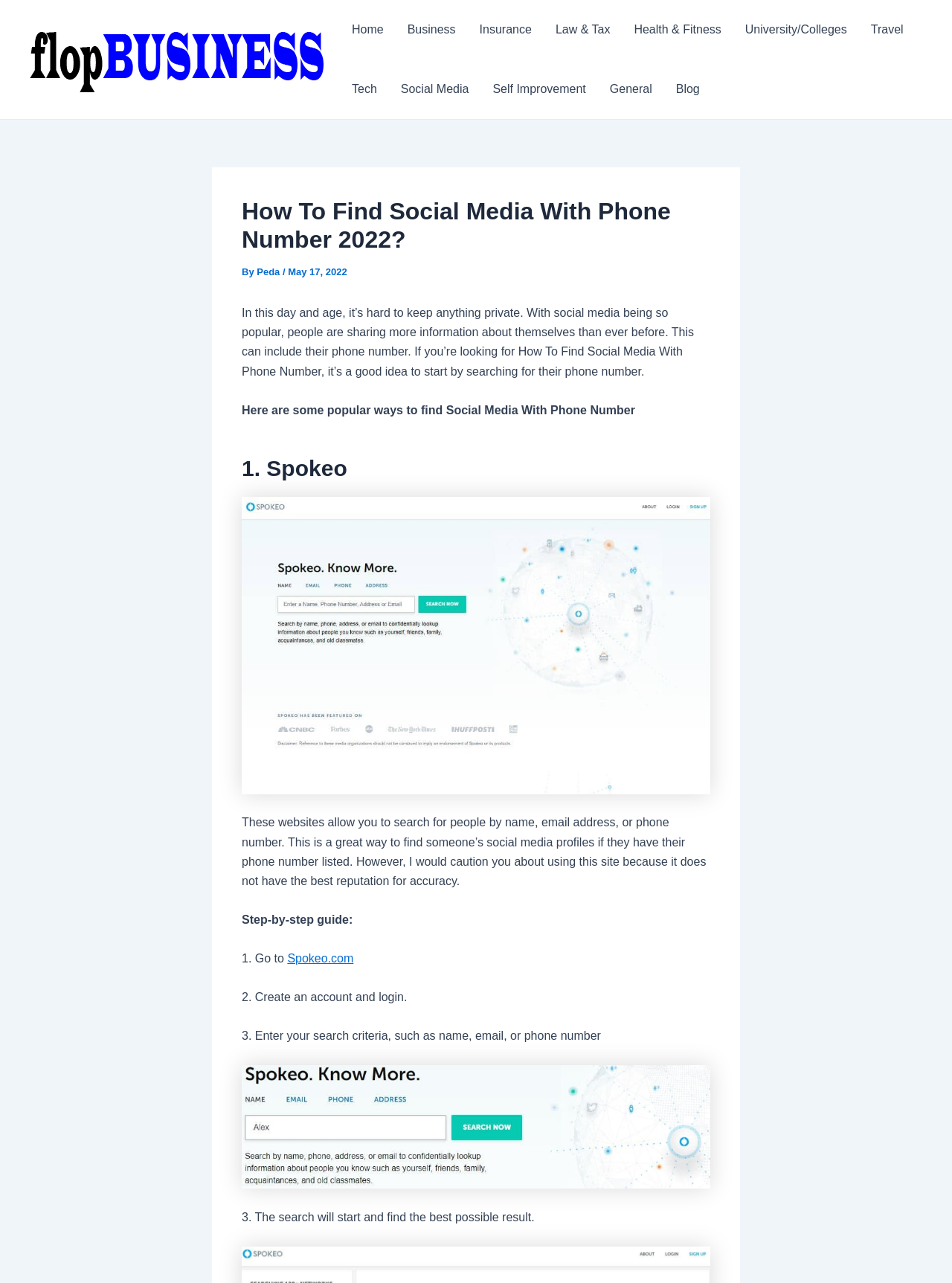Determine the bounding box coordinates of the clickable region to execute the instruction: "Search for Spokeo.com". The coordinates should be four float numbers between 0 and 1, denoted as [left, top, right, bottom].

[0.302, 0.742, 0.371, 0.752]